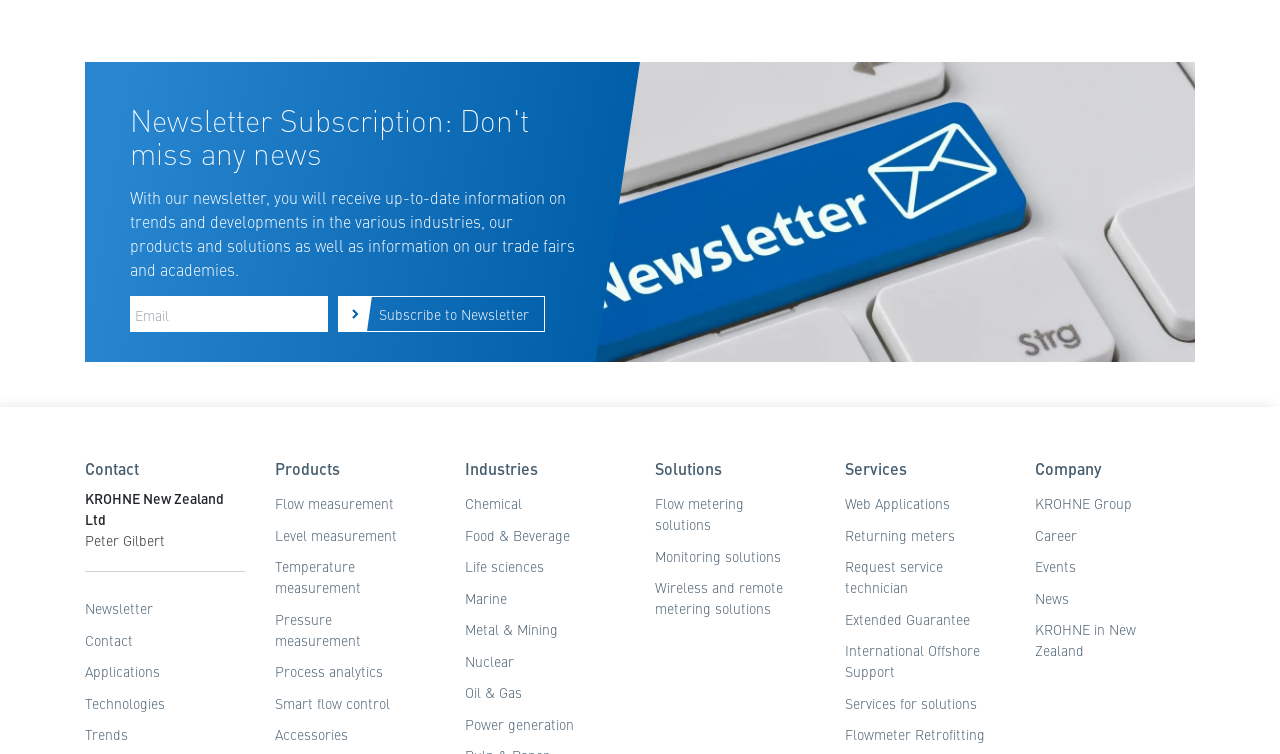Please find the bounding box for the following UI element description. Provide the coordinates in (top-left x, top-left y, bottom-right x, bottom-right y) format, with values between 0 and 1: KROHNE Group

[0.809, 0.647, 0.934, 0.689]